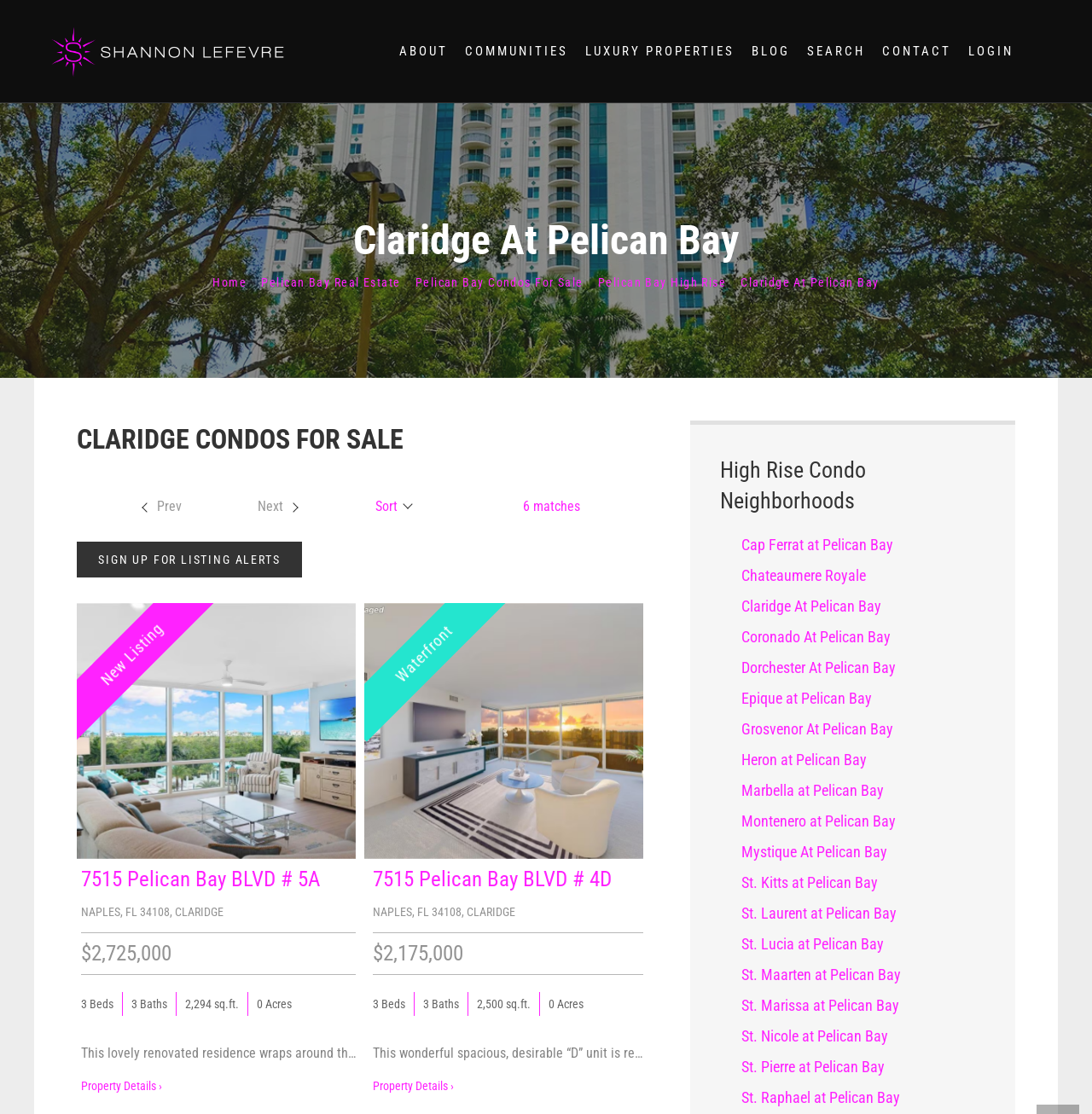What is the purpose of the 'previous slide' and 'next slide' buttons?
Using the image as a reference, answer the question in detail.

The buttons 'previous slide' and 'next slide' are likely to be used for navigating through a set of images, possibly related to the properties for sale, allowing users to view more images or details about the properties.